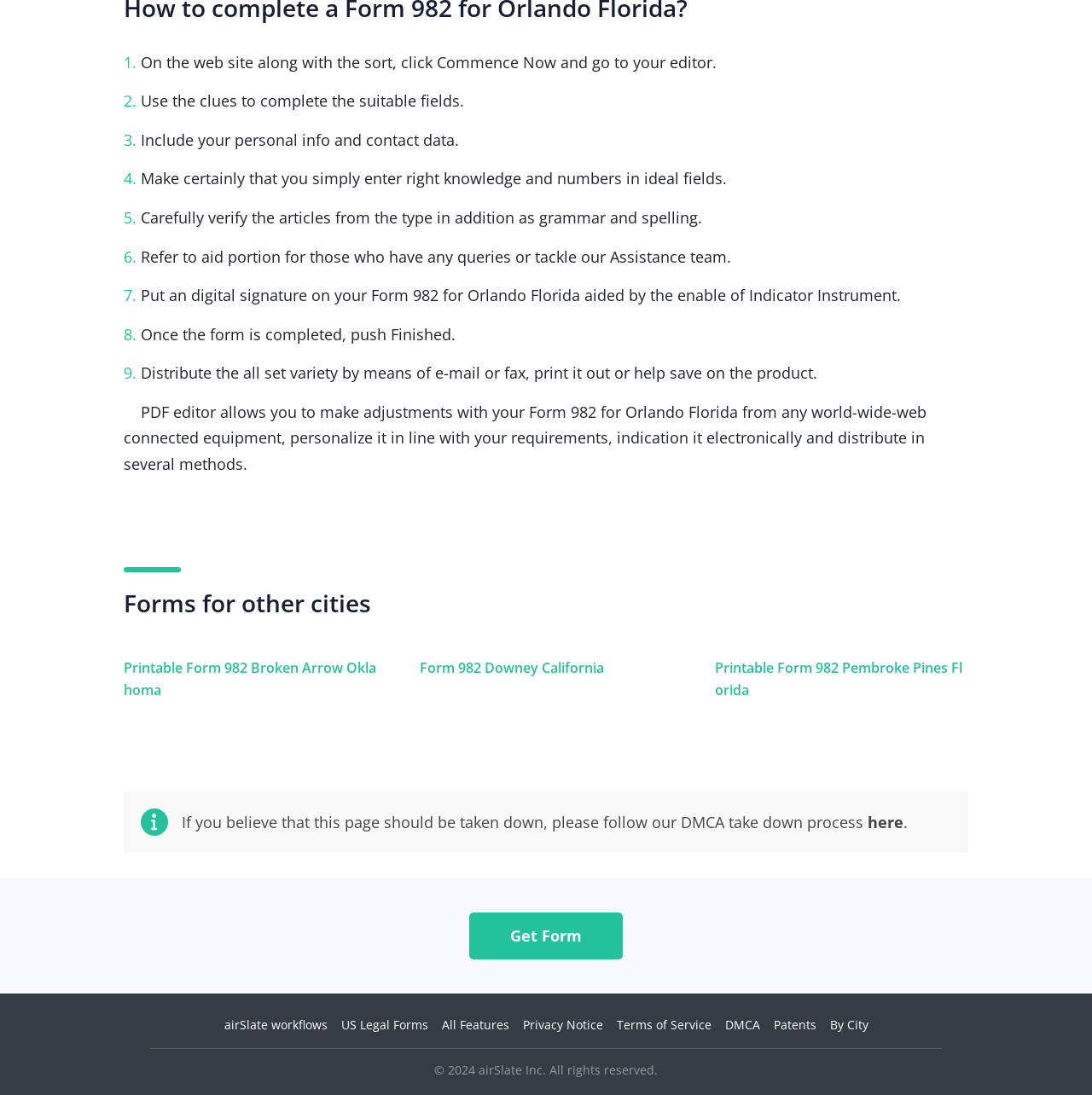Look at the image and answer the question in detail:
What is the copyright information at the bottom of the page?

The copyright information at the bottom of the page indicates that the content is owned by airSlate Inc. and is reserved for the year 2024.